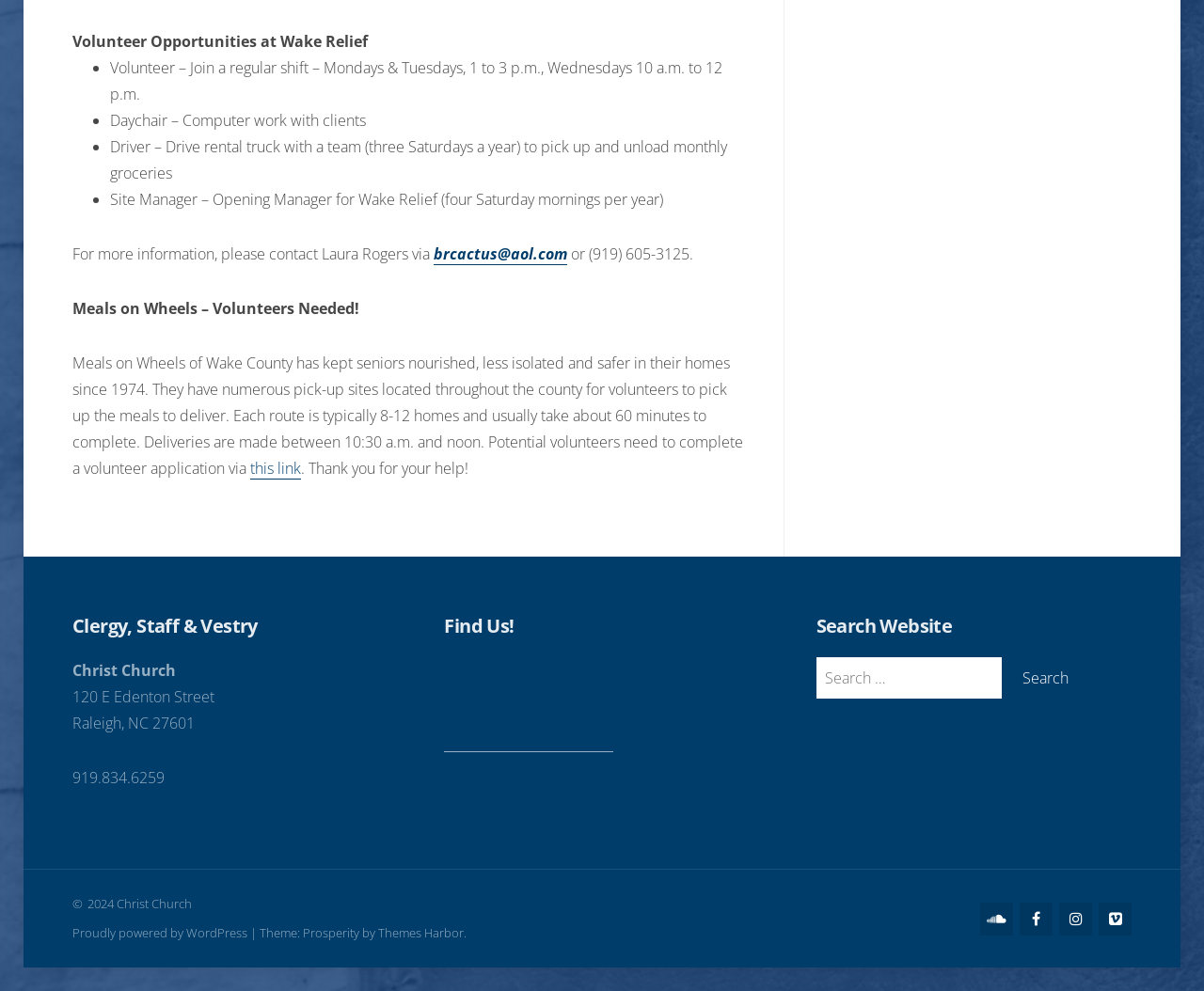What is the name of the organization that has kept seniors nourished since 1974?
Give a one-word or short-phrase answer derived from the screenshot.

Meals on Wheels of Wake County